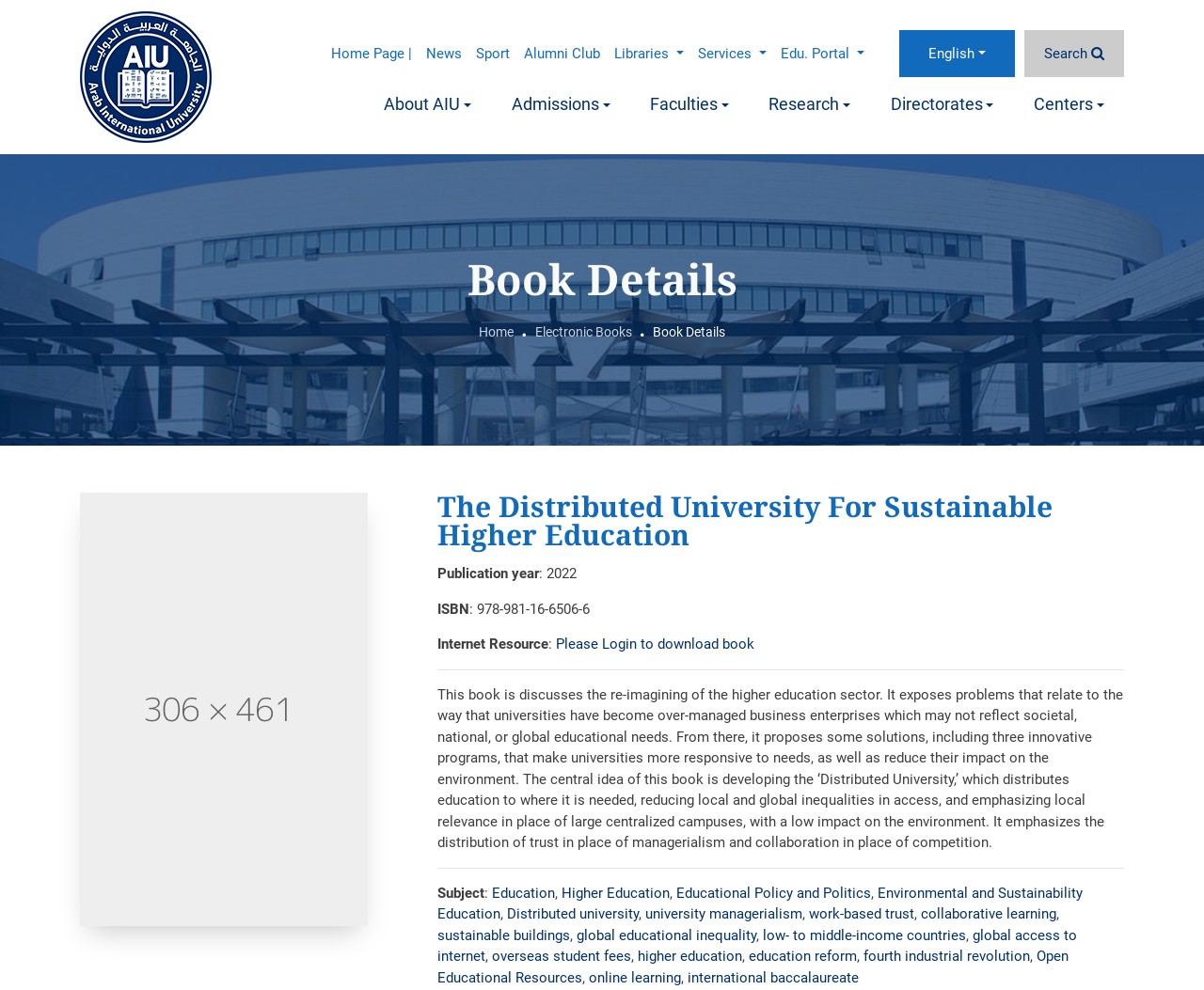What is the purpose of the 'Distributed University' concept?
Using the image as a reference, give an elaborate response to the question.

I found the answer by looking at the static text element with the text 'The central idea of this book is developing the ‘Distributed University,’ which distributes education to where it is needed, reducing local and global inequalities in access...' which suggests that the purpose of the 'Distributed University' concept is to reduce local and global inequalities in access.